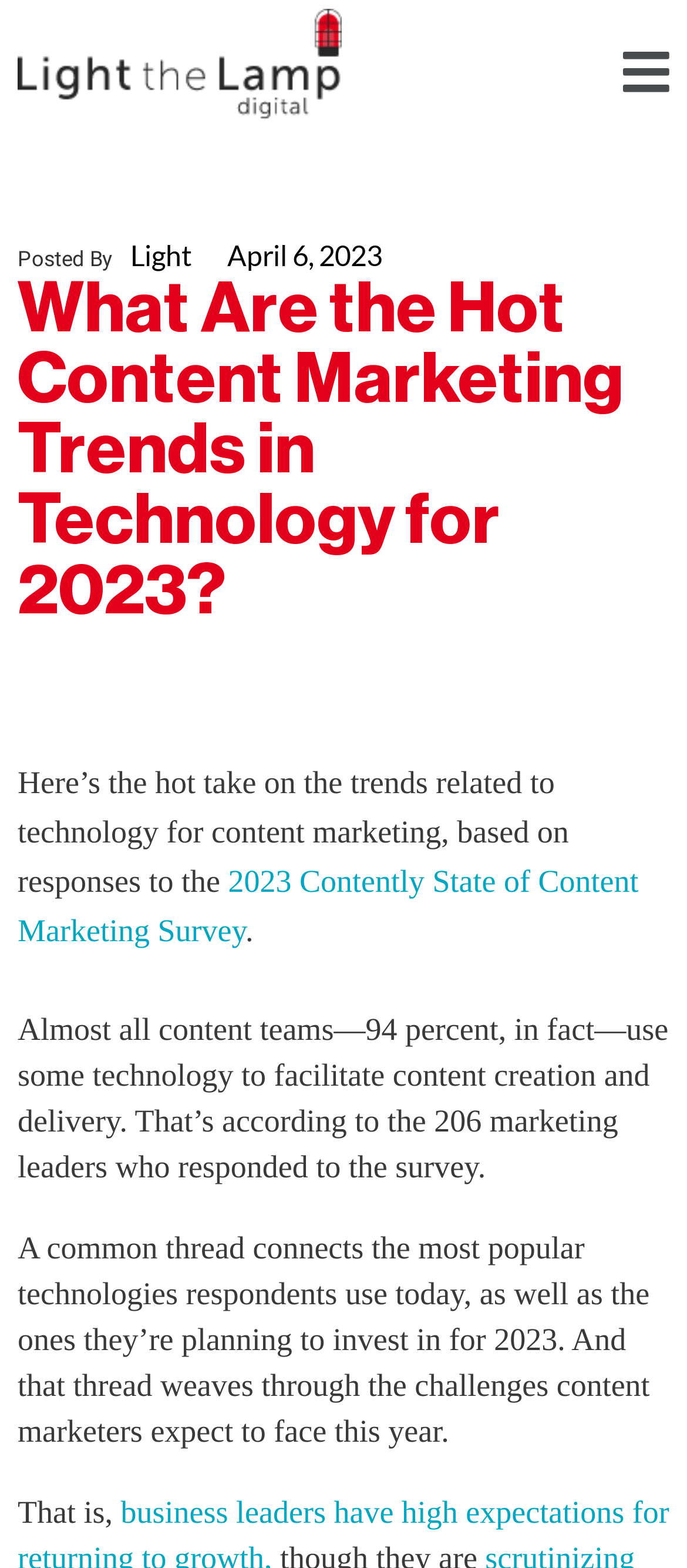Respond with a single word or phrase to the following question:
What percentage of content teams use technology to facilitate content creation and delivery?

94 percent